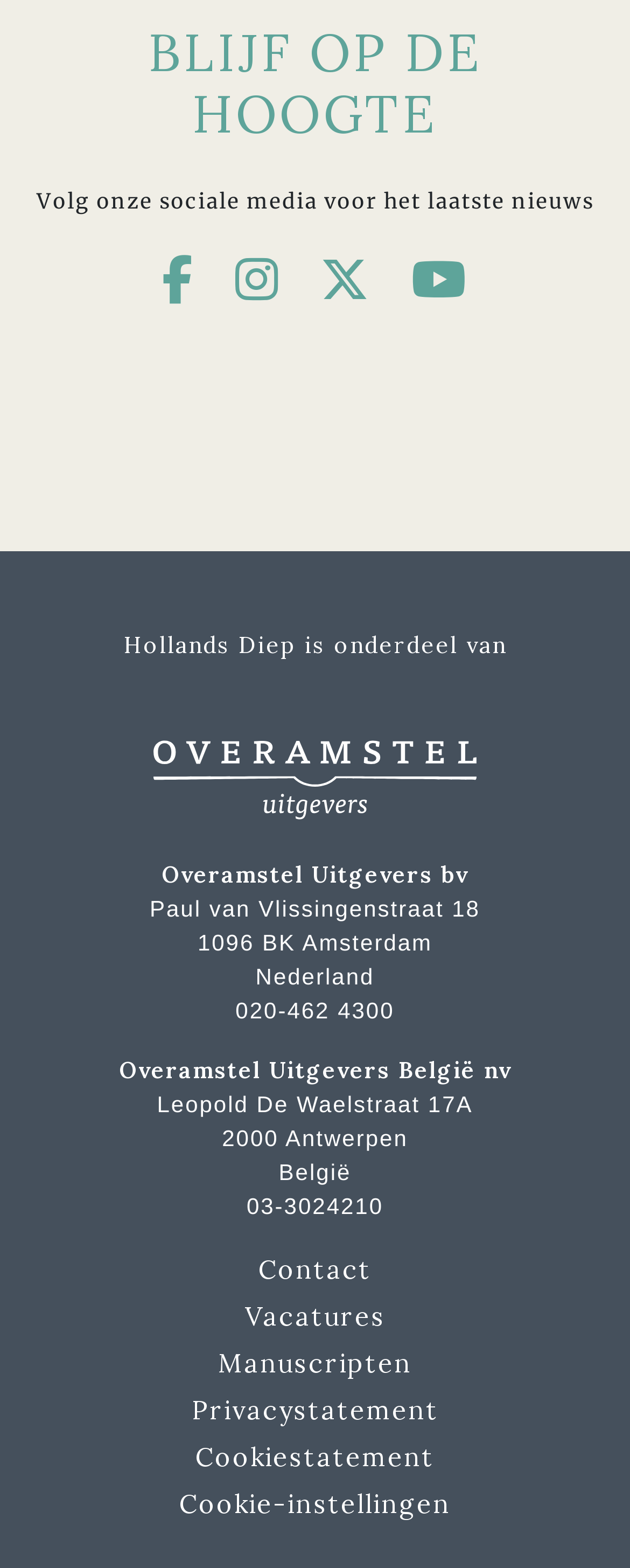Please identify the bounding box coordinates of the element that needs to be clicked to execute the following command: "Call Overamstel Uitgevers in Amsterdam". Provide the bounding box using four float numbers between 0 and 1, formatted as [left, top, right, bottom].

[0.374, 0.636, 0.626, 0.653]